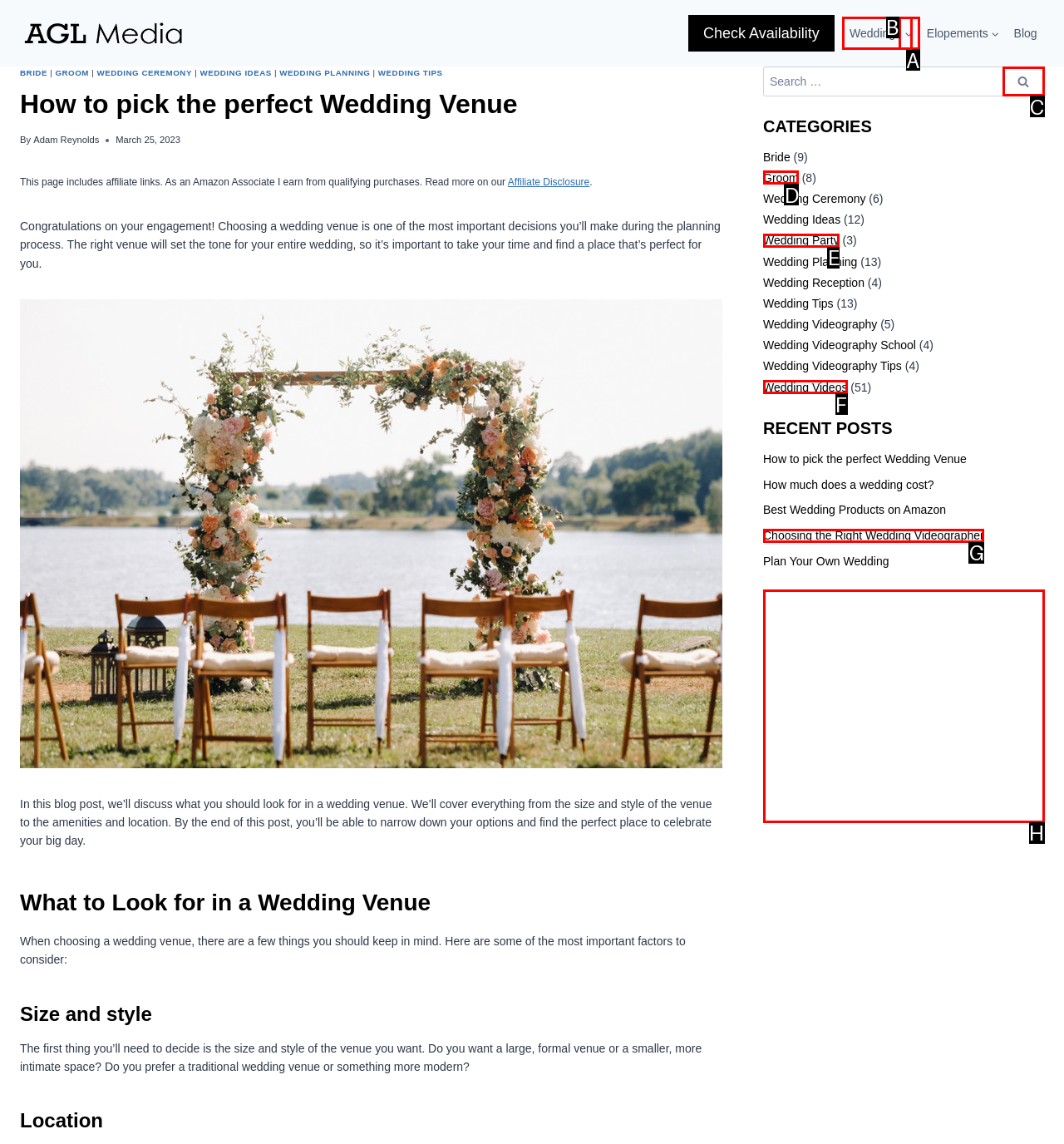Determine the UI element that matches the description: parent_node: Search for: value="Search"
Answer with the letter from the given choices.

C